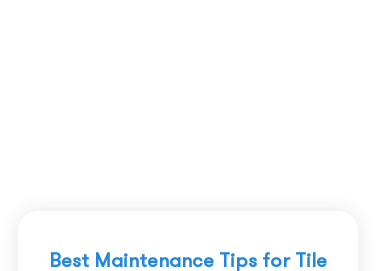Carefully examine the image and provide an in-depth answer to the question: What is the purpose of the image?

The caption implies that the image serves as an introduction to content that provides valuable insights and practical advice to property owners on how to maintain their tile roofs effectively, suggesting that the purpose of the image is to guide readers on this topic.